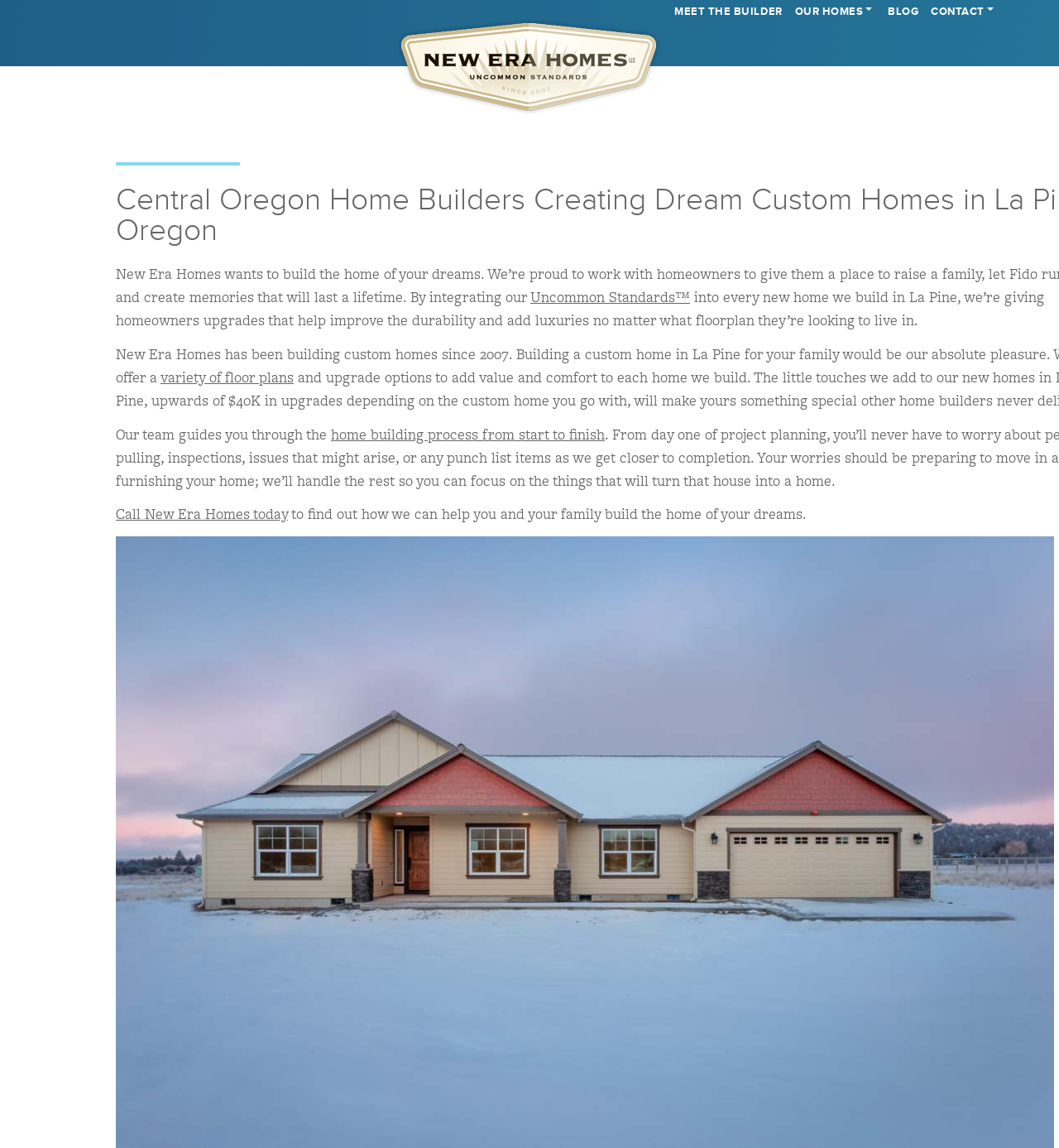Please identify the bounding box coordinates of the clickable area that will allow you to execute the instruction: "Explore custom home options".

[0.75, 0.025, 0.815, 0.036]